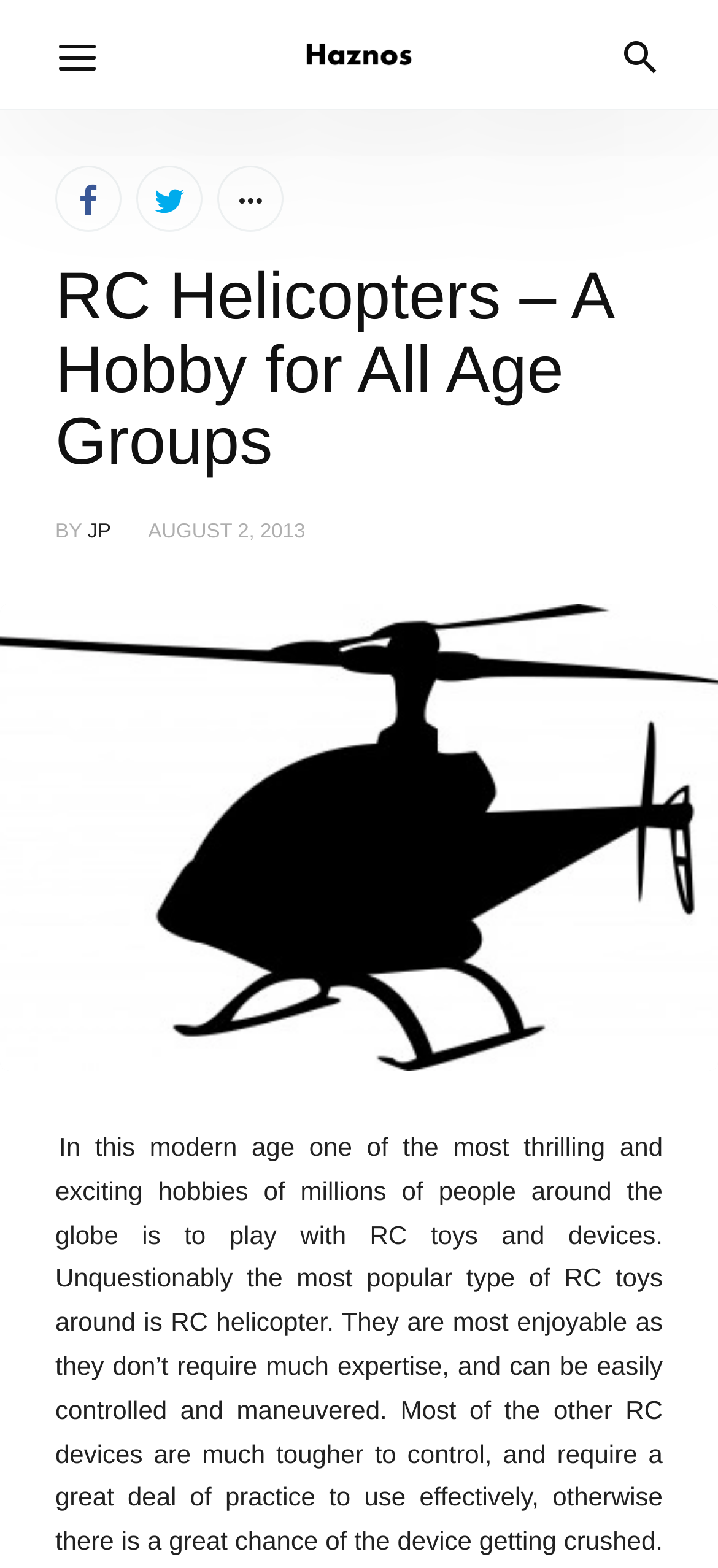Kindly determine the bounding box coordinates for the area that needs to be clicked to execute this instruction: "Check My Cafe MOD APK".

None